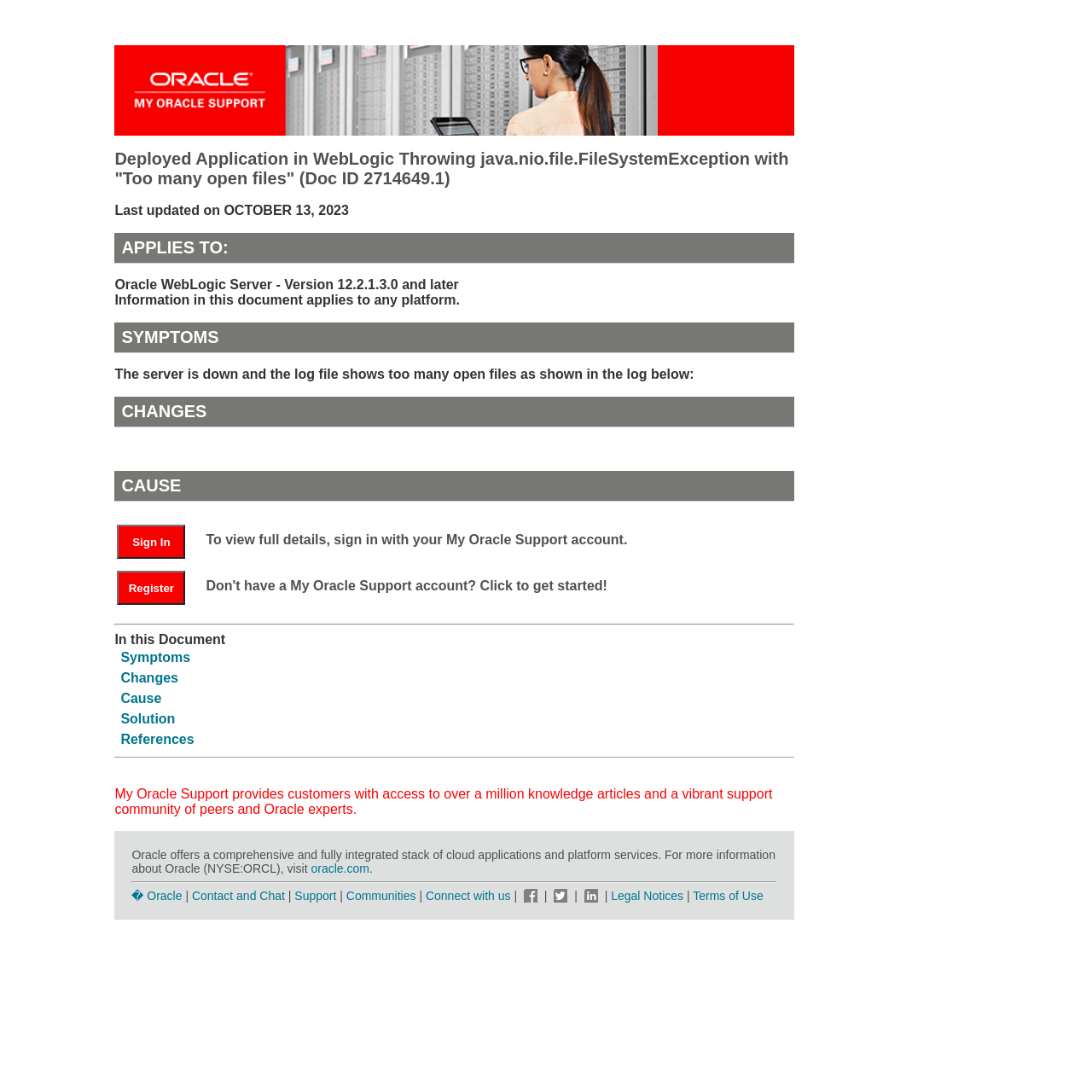Please give a one-word or short phrase response to the following question: 
How many social media links are there in the footer?

4